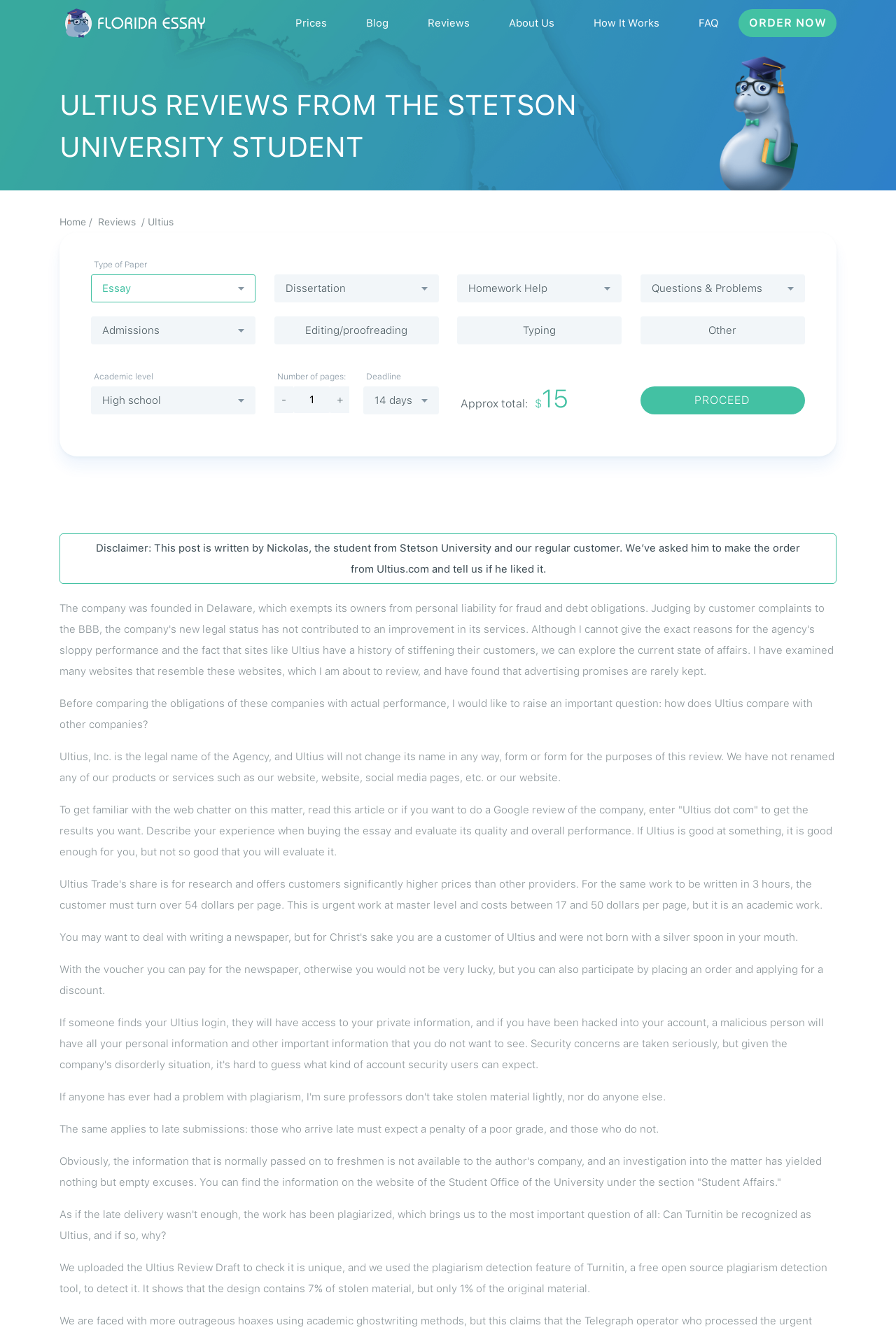Extract the primary headline from the webpage and present its text.

ULTIUS REVIEWS FROM THE STETSON UNIVERSITY STUDENT